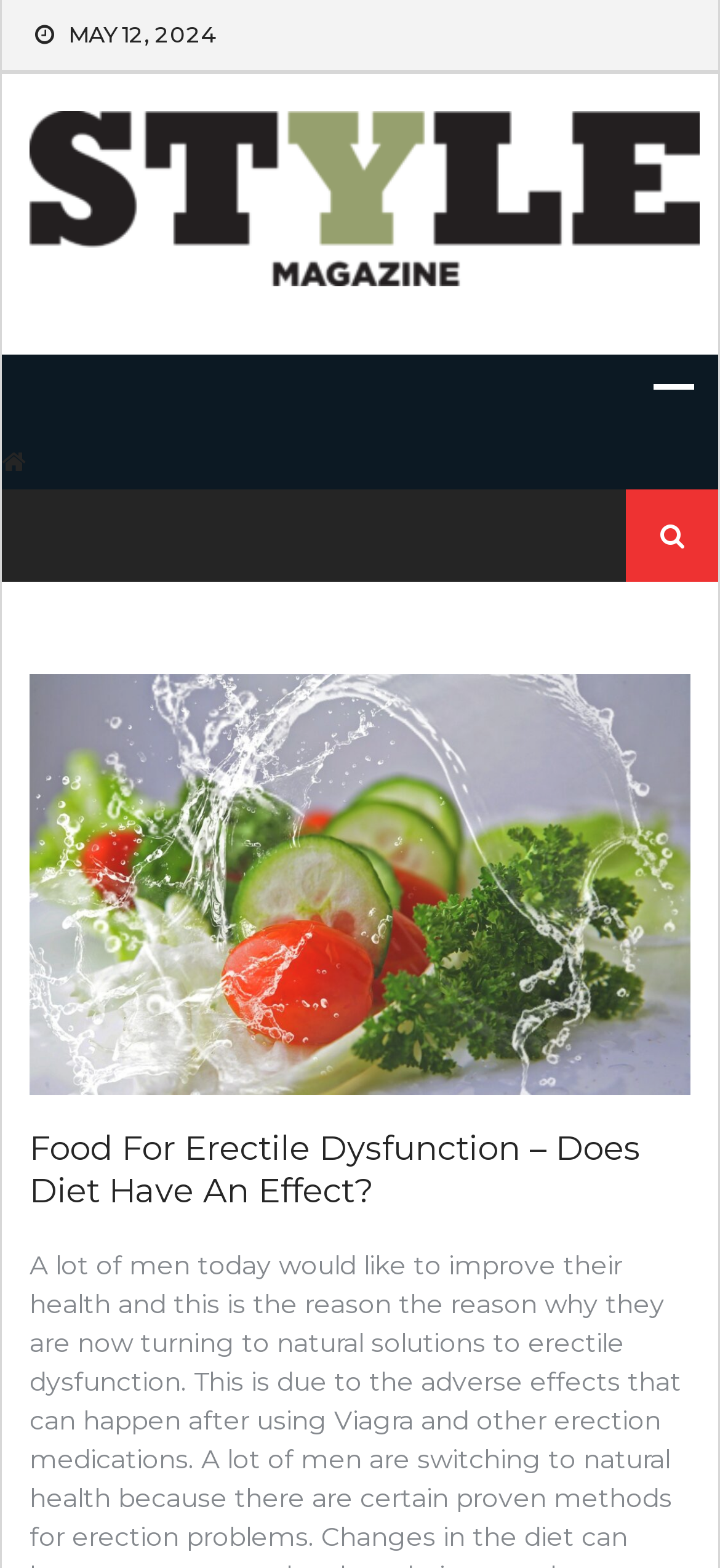Provide an in-depth caption for the elements present on the webpage.

The webpage is about the relationship between food and erectile dysfunction, with a focus on whether diet has an effect. At the top left, there is a date "MAY 12, 2024" displayed. Below the date, there is a large header that spans almost the entire width of the page, containing the title "Food For Erectile Dysfunction – Does Diet Have An Effect?".

On the top right, there is a search bar with a label "Search for:" and a search button. The search bar is accompanied by a small icon. Above the search bar, there are three links, two of which are empty, and one that contains a font awesome icon.

At the center of the page, there is a large image that takes up most of the width, with a caption "Food For Erectile Dysfunction - Does Diet Have An Effect?". Below the image, there is a header that repeats the title of the page.

At the top of the page, there is a link to "Style Magzine" that spans almost the entire width of the page, accompanied by a small image of the magazine's logo.